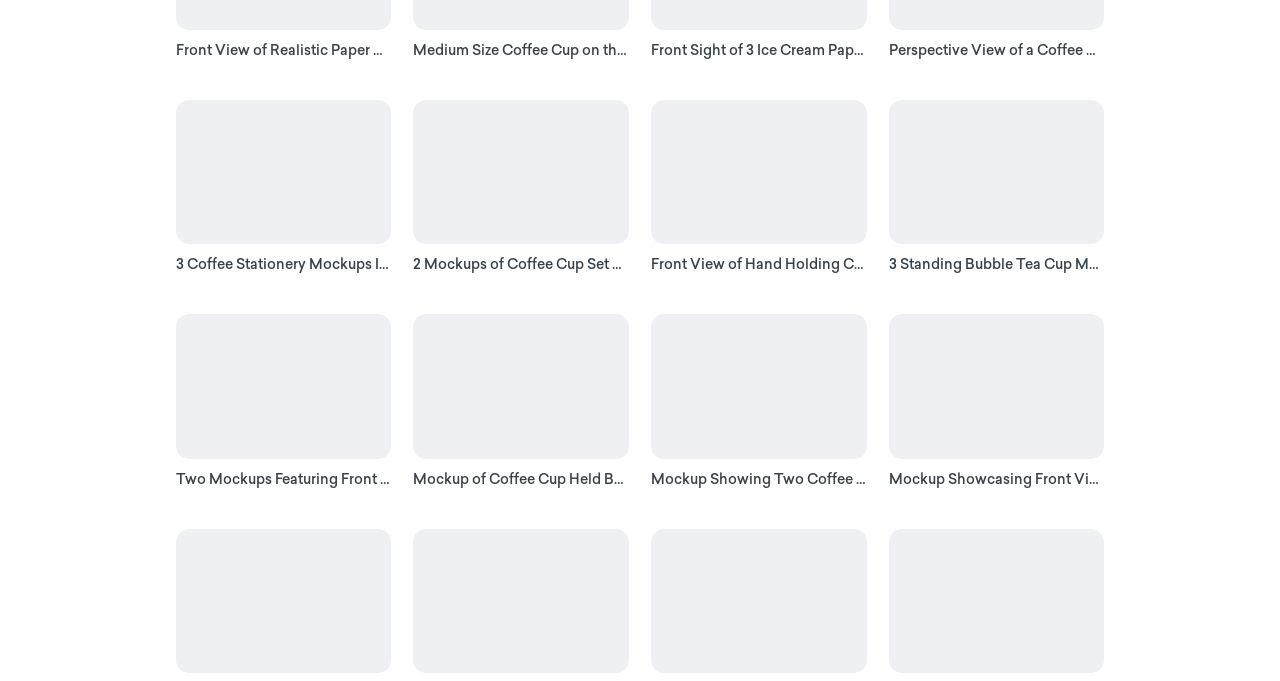Determine the bounding box coordinates of the clickable region to execute the instruction: "Download 3 Coffee Stationery Mockups Including Bags, Mugs, and Boxes FREE PSD". The coordinates should be four float numbers between 0 and 1, denoted as [left, top, right, bottom].

[0.137, 0.146, 0.306, 0.357]